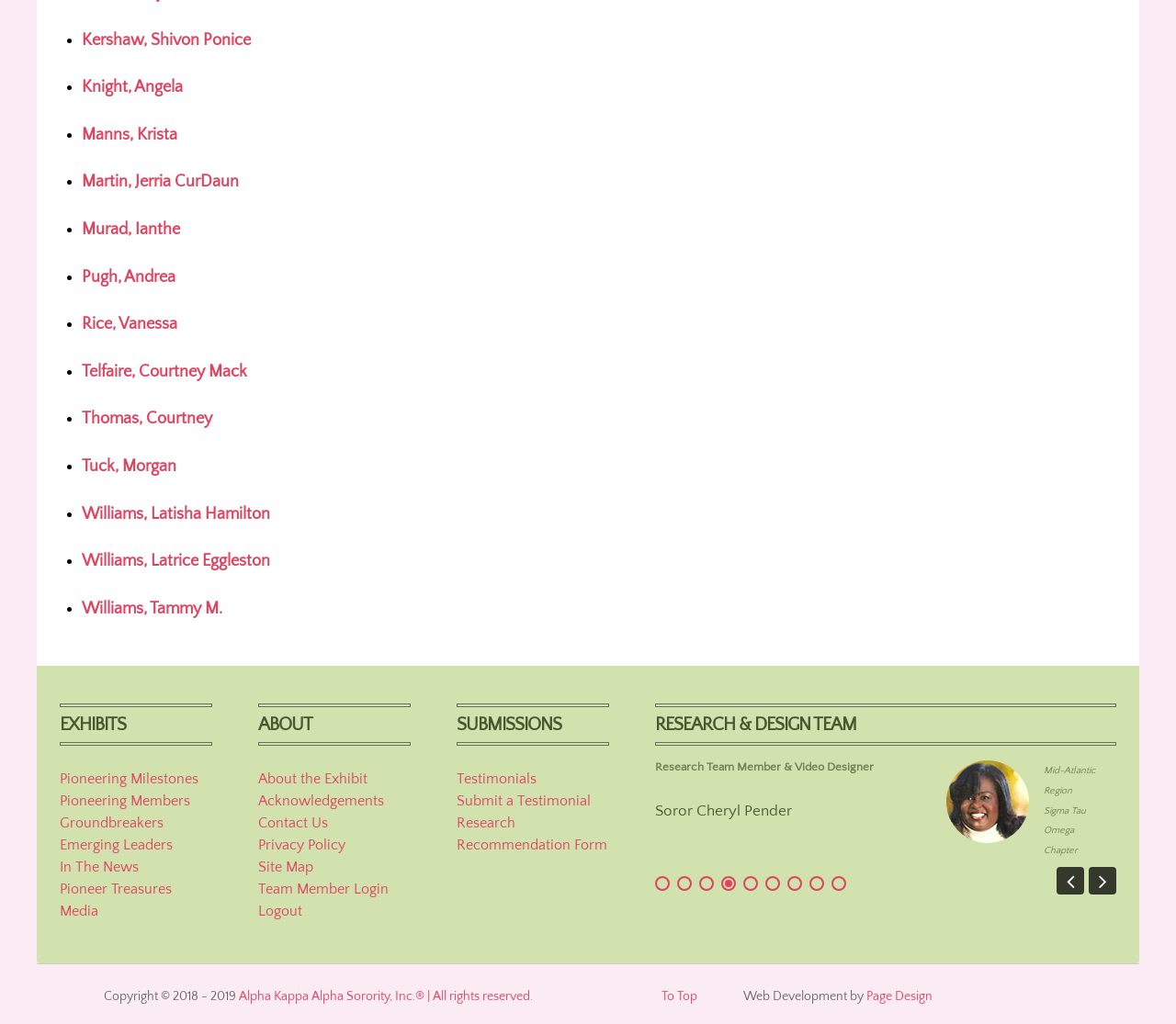What are the categories listed under EXHIBITS?
Please use the visual content to give a single word or phrase answer.

Pioneering Milestones, Pioneering Members, etc.